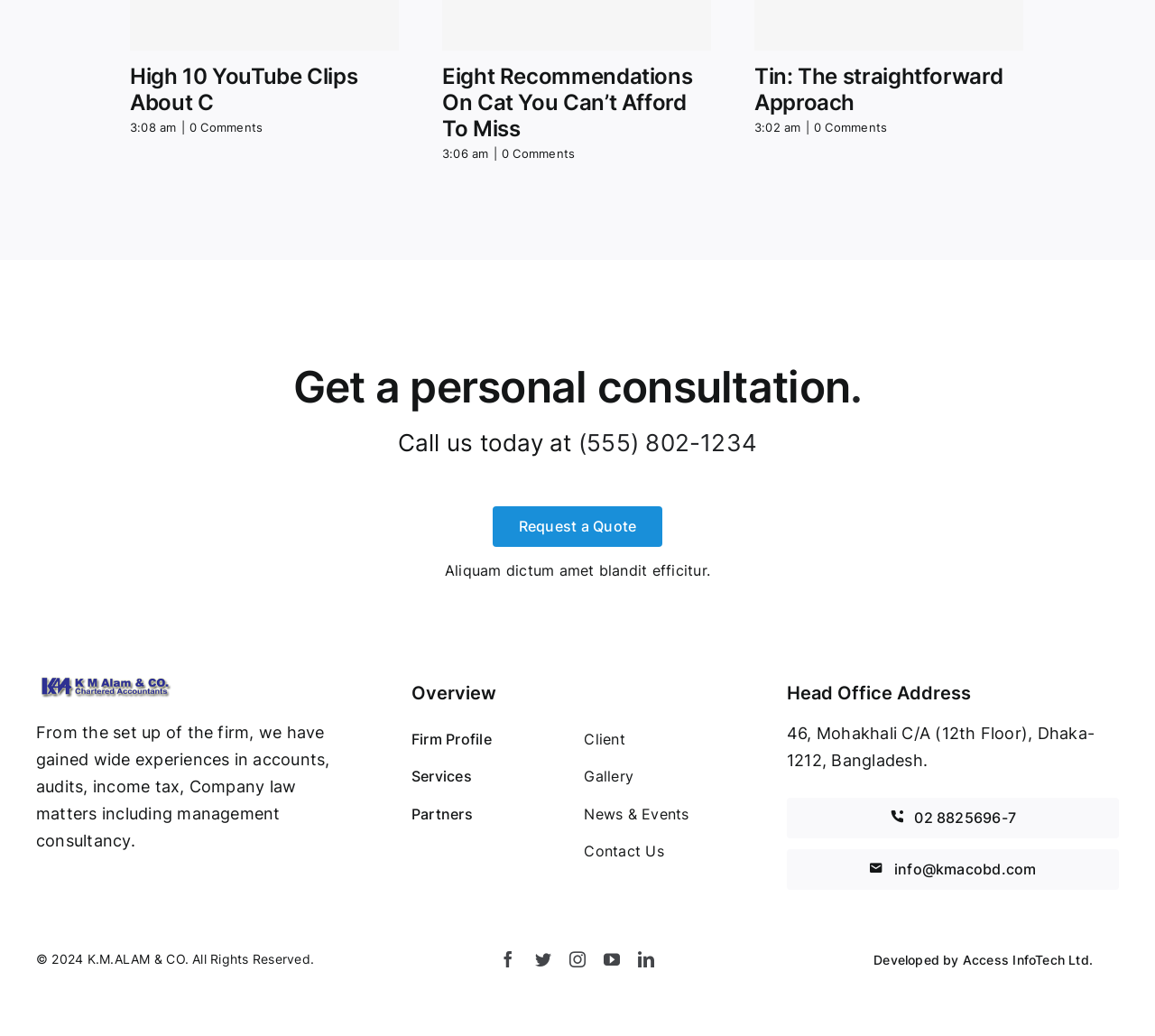Observe the image and answer the following question in detail: What is the address of the Head Office?

I found the address in the static text element [241] which says '46, Mohakhali C/A (12th Floor), Dhaka-1212, Bangladesh.'. This element is located near the 'Head Office Address' heading.